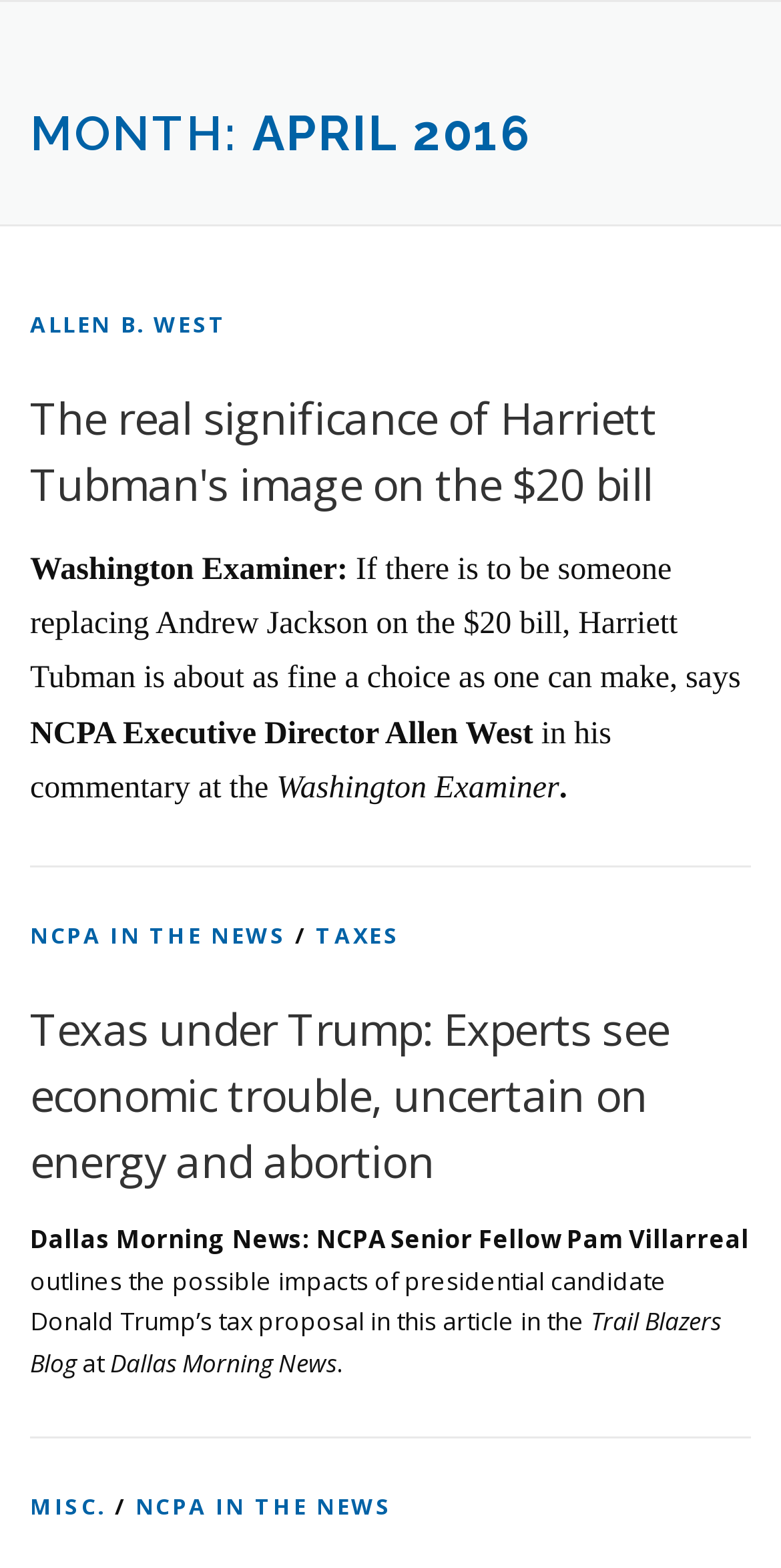Identify the bounding box coordinates of the area that should be clicked in order to complete the given instruction: "Read the article about Think Tank Directors Sued". The bounding box coordinates should be four float numbers between 0 and 1, i.e., [left, top, right, bottom].

[0.003, 0.879, 0.997, 0.934]